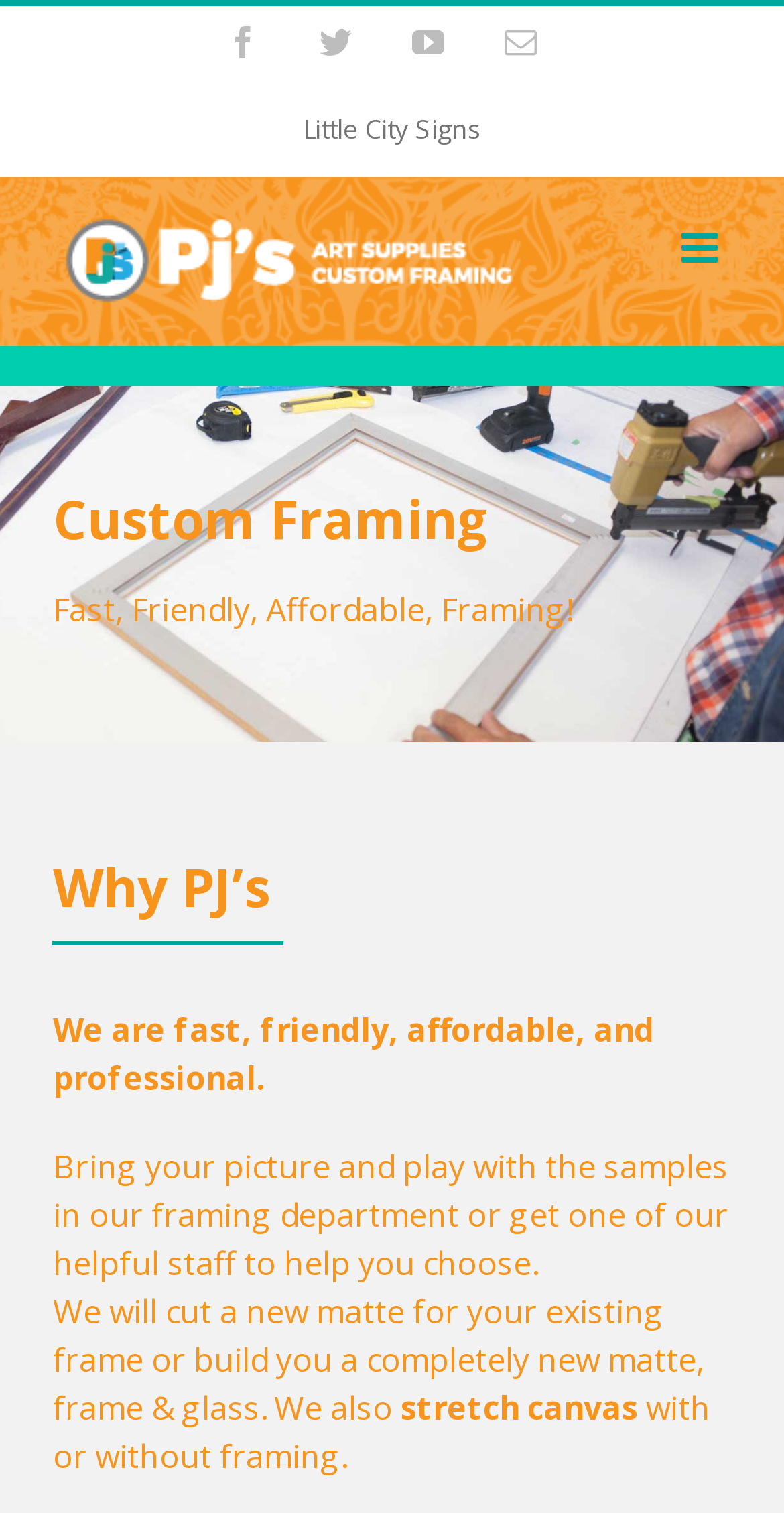What is the tone of the webpage?
Provide a well-explained and detailed answer to the question.

The tone of the webpage can be described as friendly due to the use of words such as 'Fast, Friendly, Affordable, Framing!' and 'We are fast, friendly, affordable, and professional.' which convey a sense of approachability and welcoming nature.